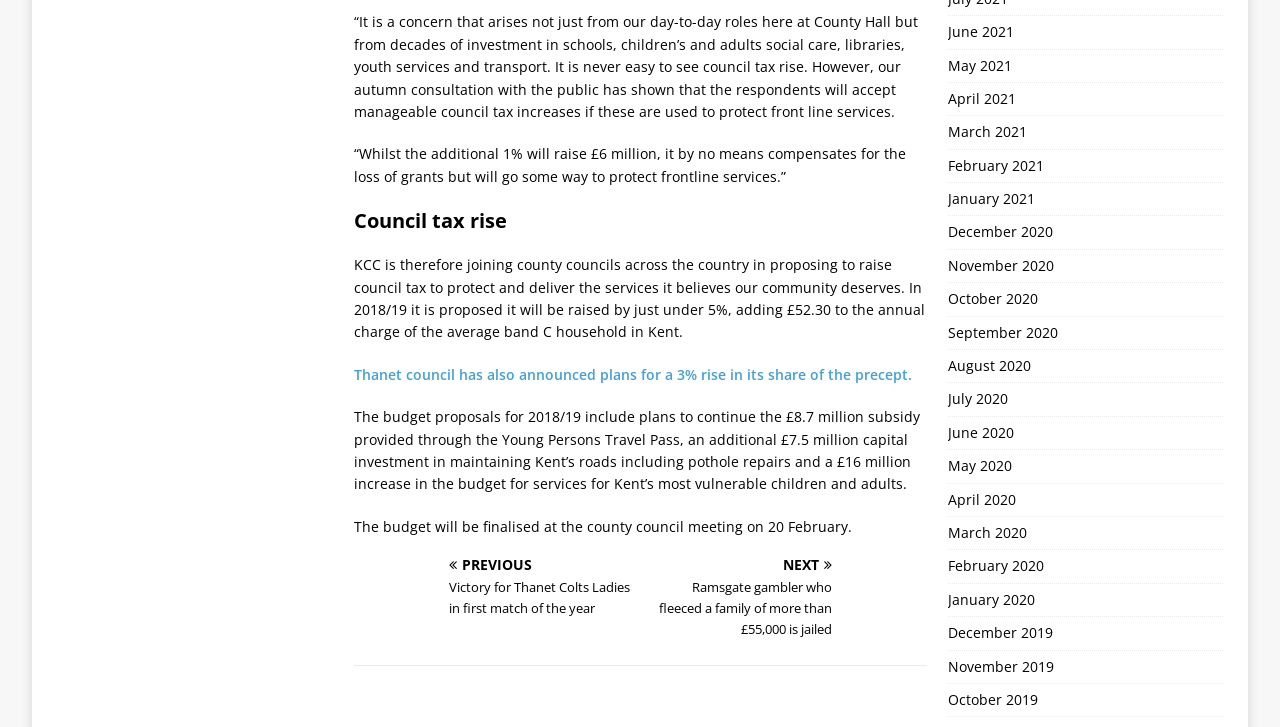Give a one-word or short phrase answer to the question: 
What is the purpose of the council tax rise?

Protect frontline services